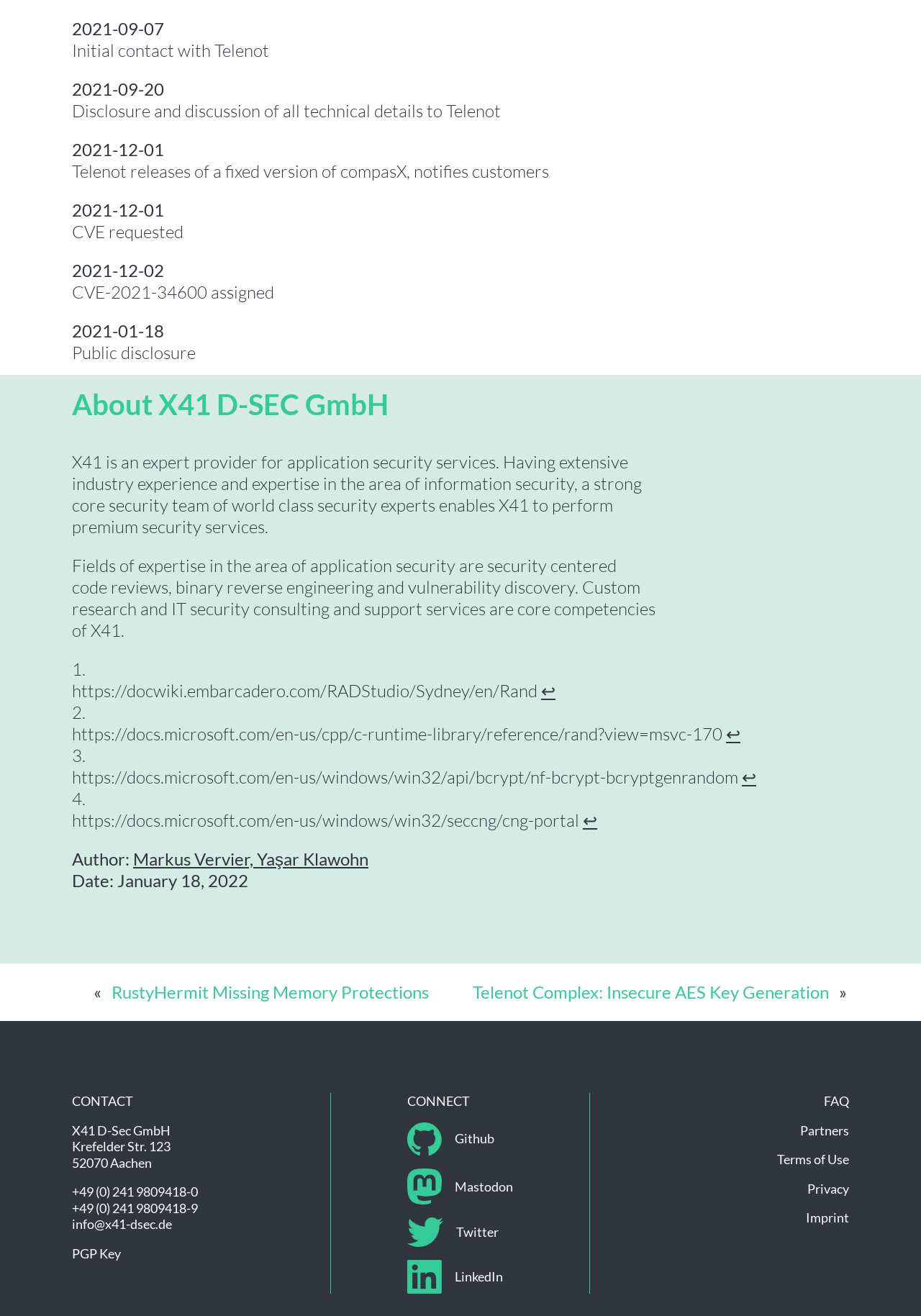Locate the bounding box of the UI element defined by this description: "Terms of Use". The coordinates should be given as four float numbers between 0 and 1, formatted as [left, top, right, bottom].

[0.844, 0.875, 0.922, 0.887]